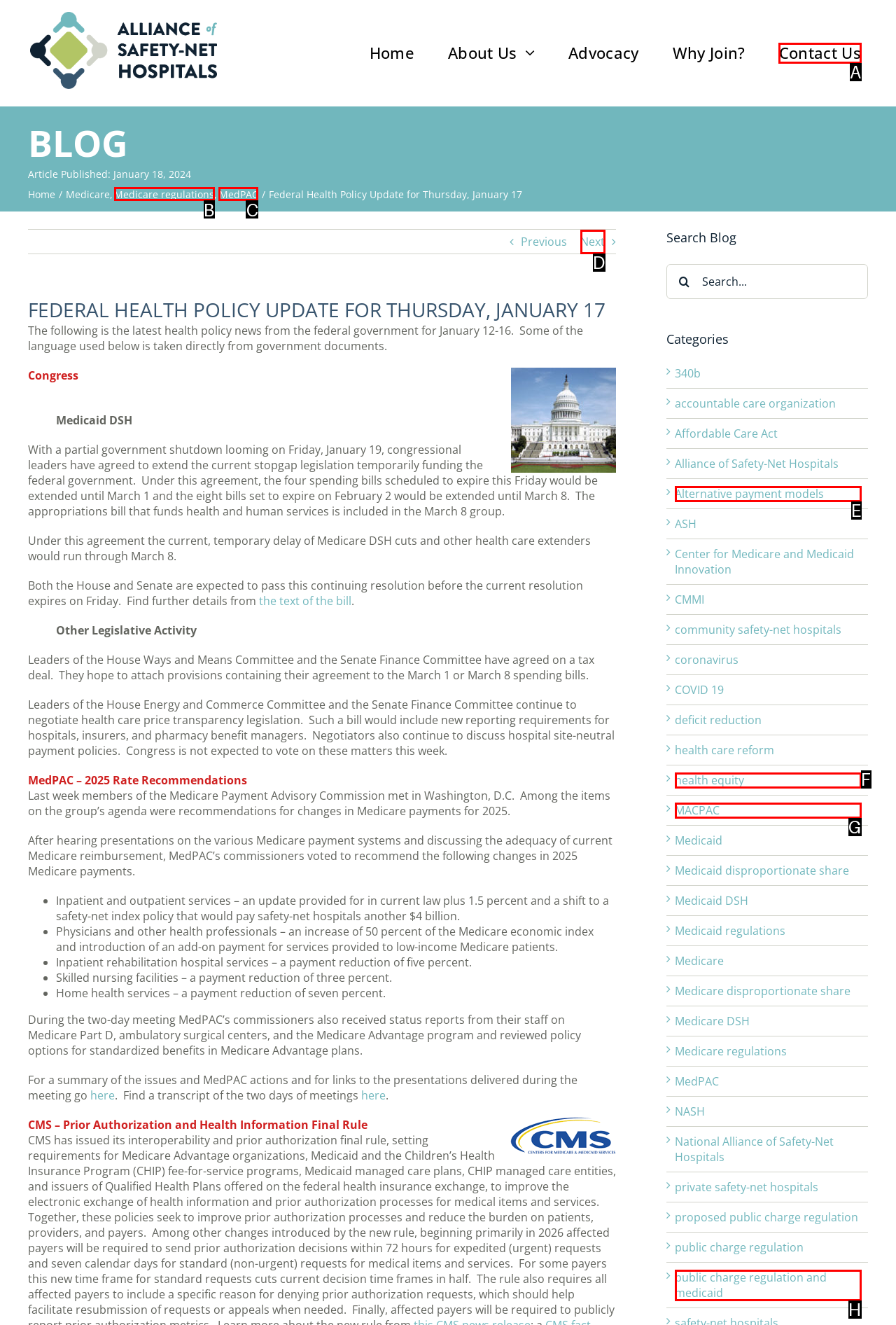Identify the matching UI element based on the description: public charge regulation and medicaid
Reply with the letter from the available choices.

H